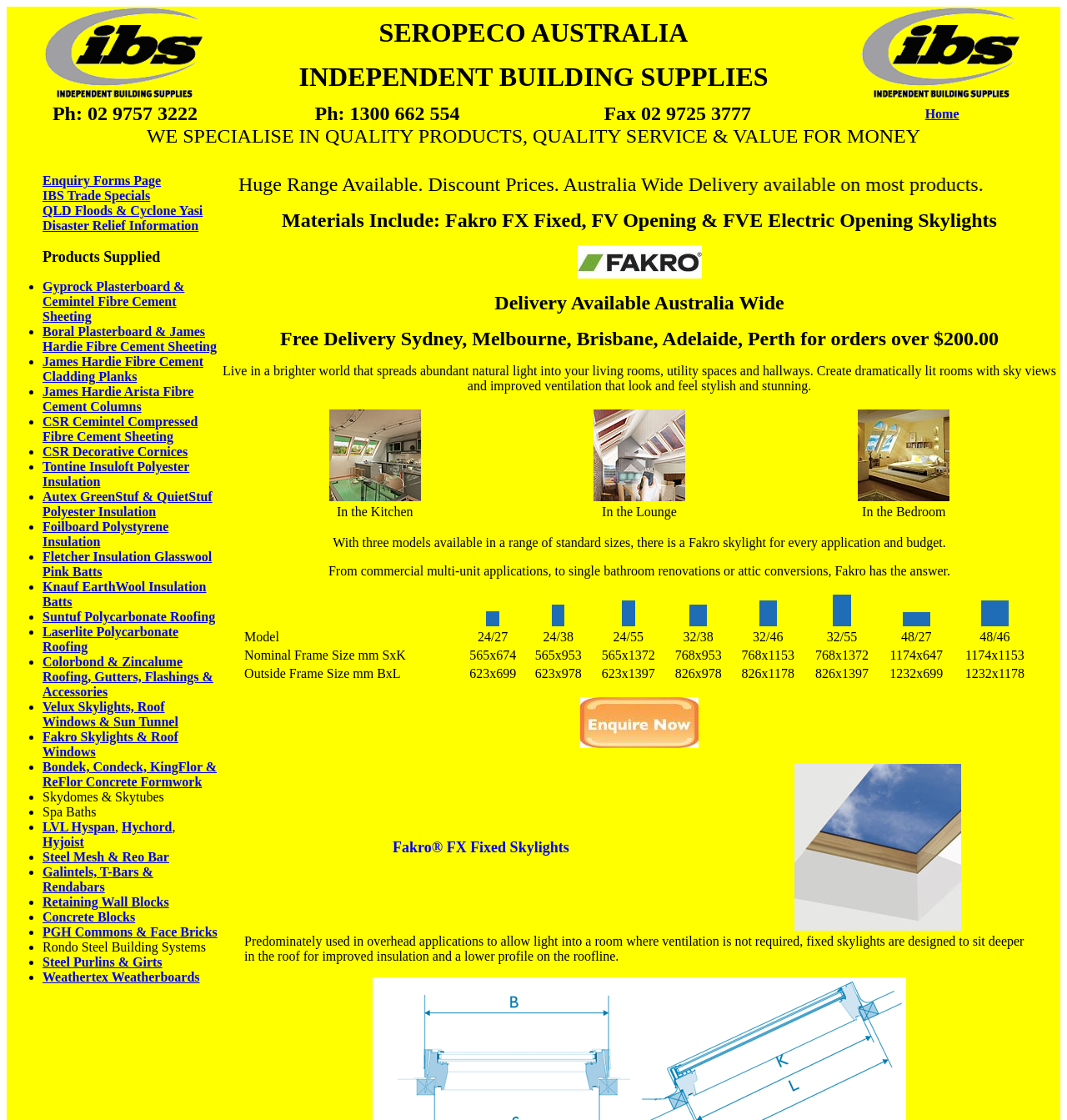How many types of insulation products are listed on the webpage?
Please provide a single word or phrase in response based on the screenshot.

7